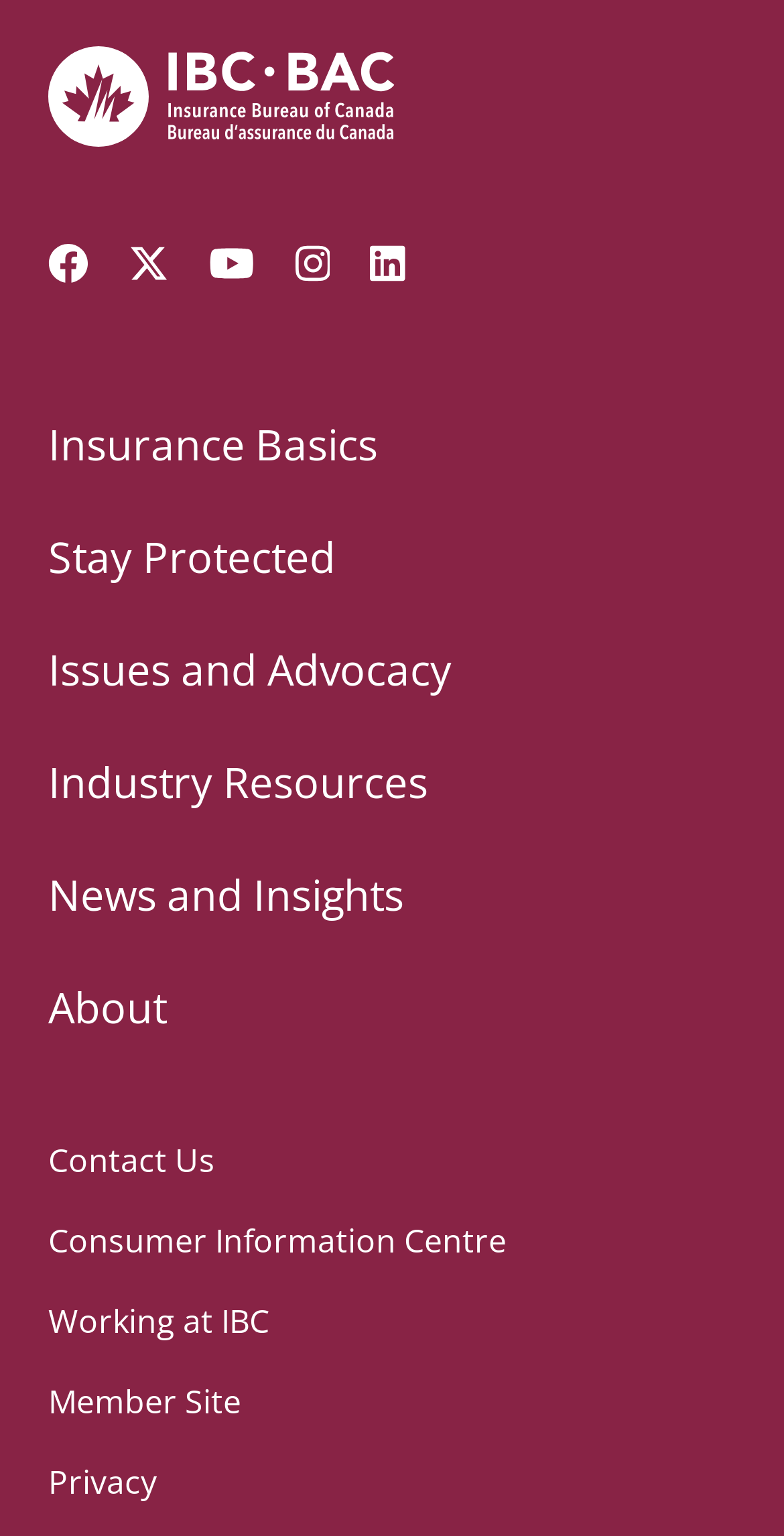Identify the bounding box coordinates for the element you need to click to achieve the following task: "Follow us on Twitter". Provide the bounding box coordinates as four float numbers between 0 and 1, in the form [left, top, right, bottom].

[0.164, 0.159, 0.215, 0.185]